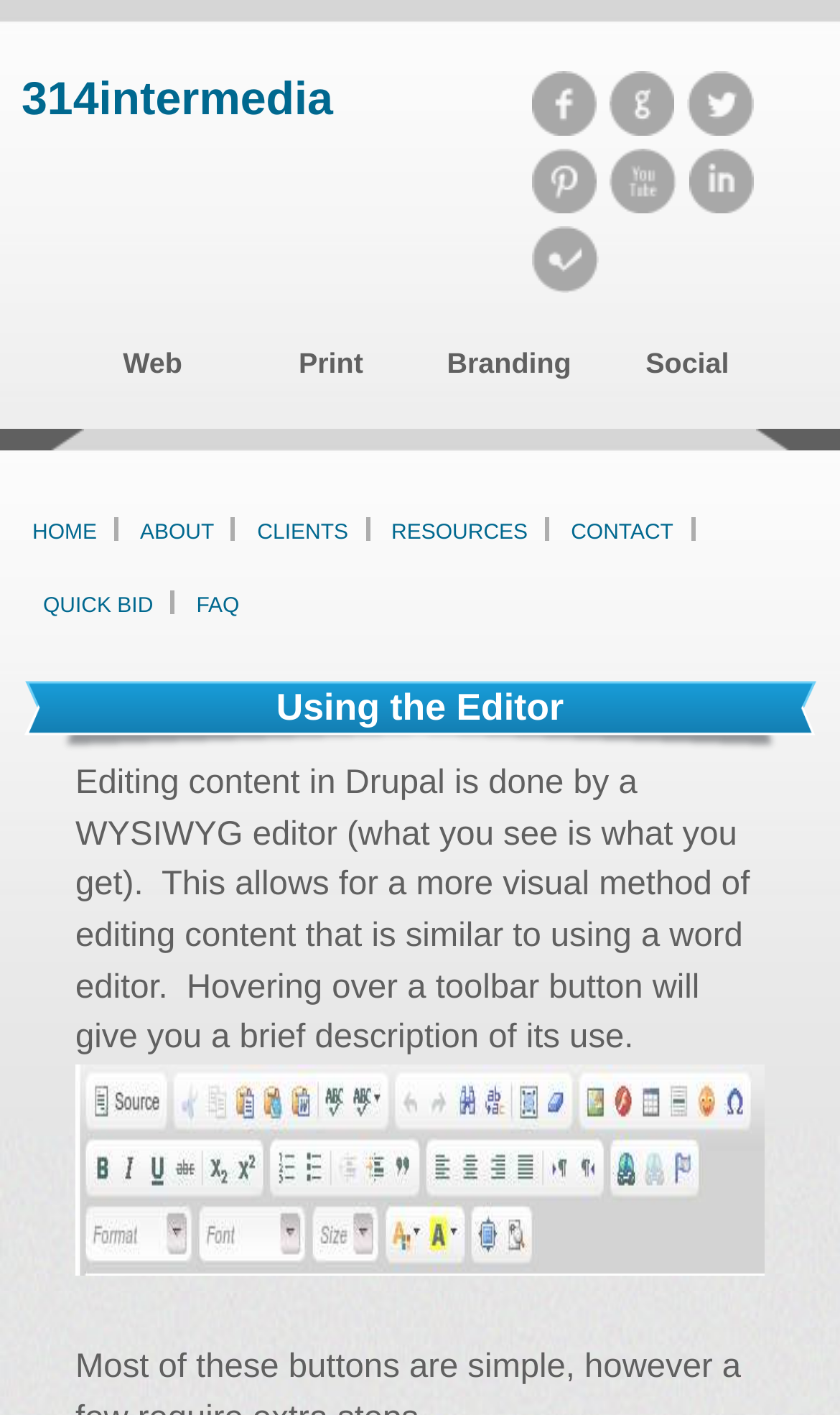Can you identify the bounding box coordinates of the clickable region needed to carry out this instruction: 'Click on the 'HOME' link'? The coordinates should be four float numbers within the range of 0 to 1, stated as [left, top, right, bottom].

[0.026, 0.358, 0.128, 0.396]